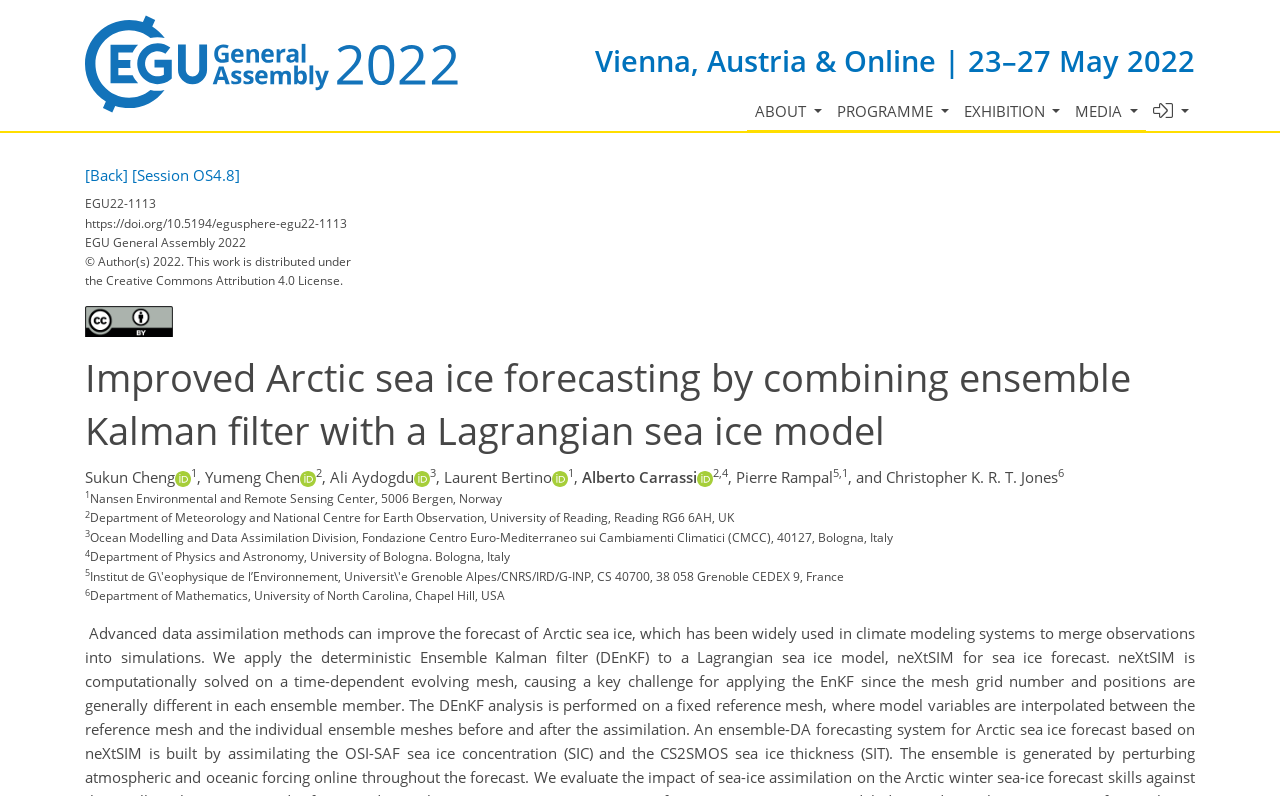What is the affiliation of Sukun Cheng?
Please provide a single word or phrase as the answer based on the screenshot.

Nansen Environmental and Remote Sensing Center